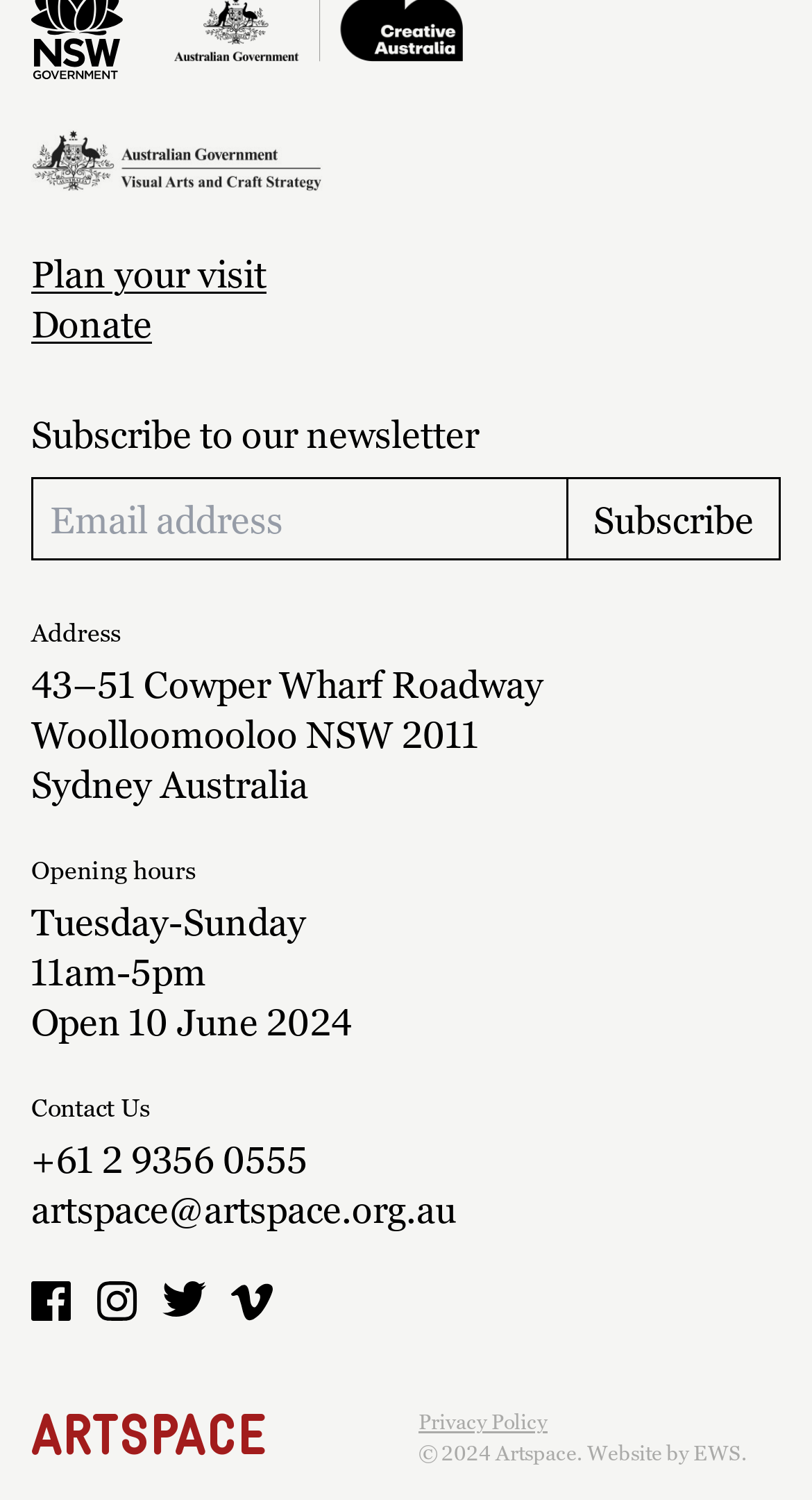What is the date of the upcoming event?
Answer with a single word or phrase, using the screenshot for reference.

10 June 2024